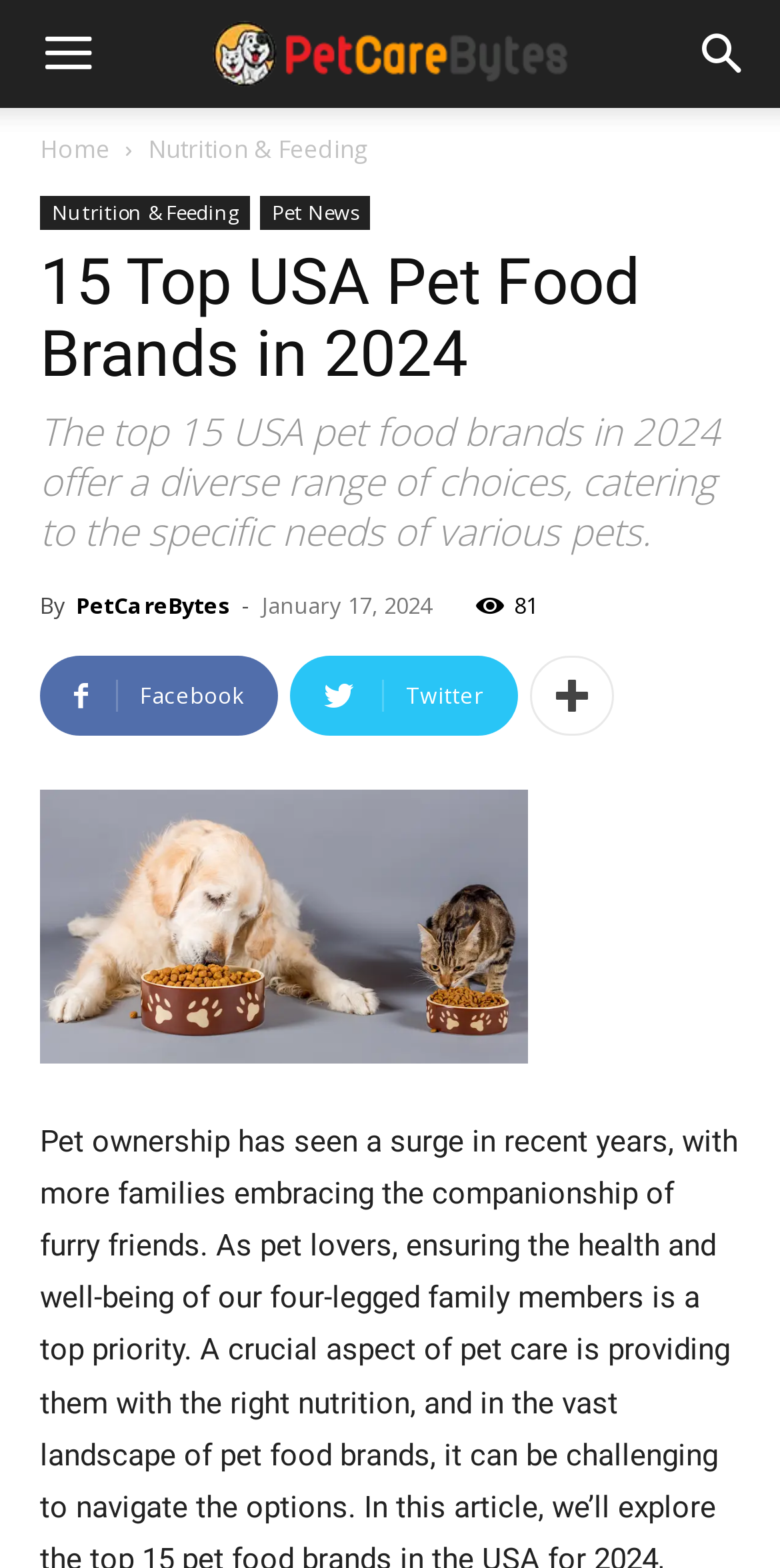What is the topic of the article?
Look at the image and construct a detailed response to the question.

I determined the topic of the article by looking at the heading element which contains the text '15 Top USA Pet Food Brands in 2024'.